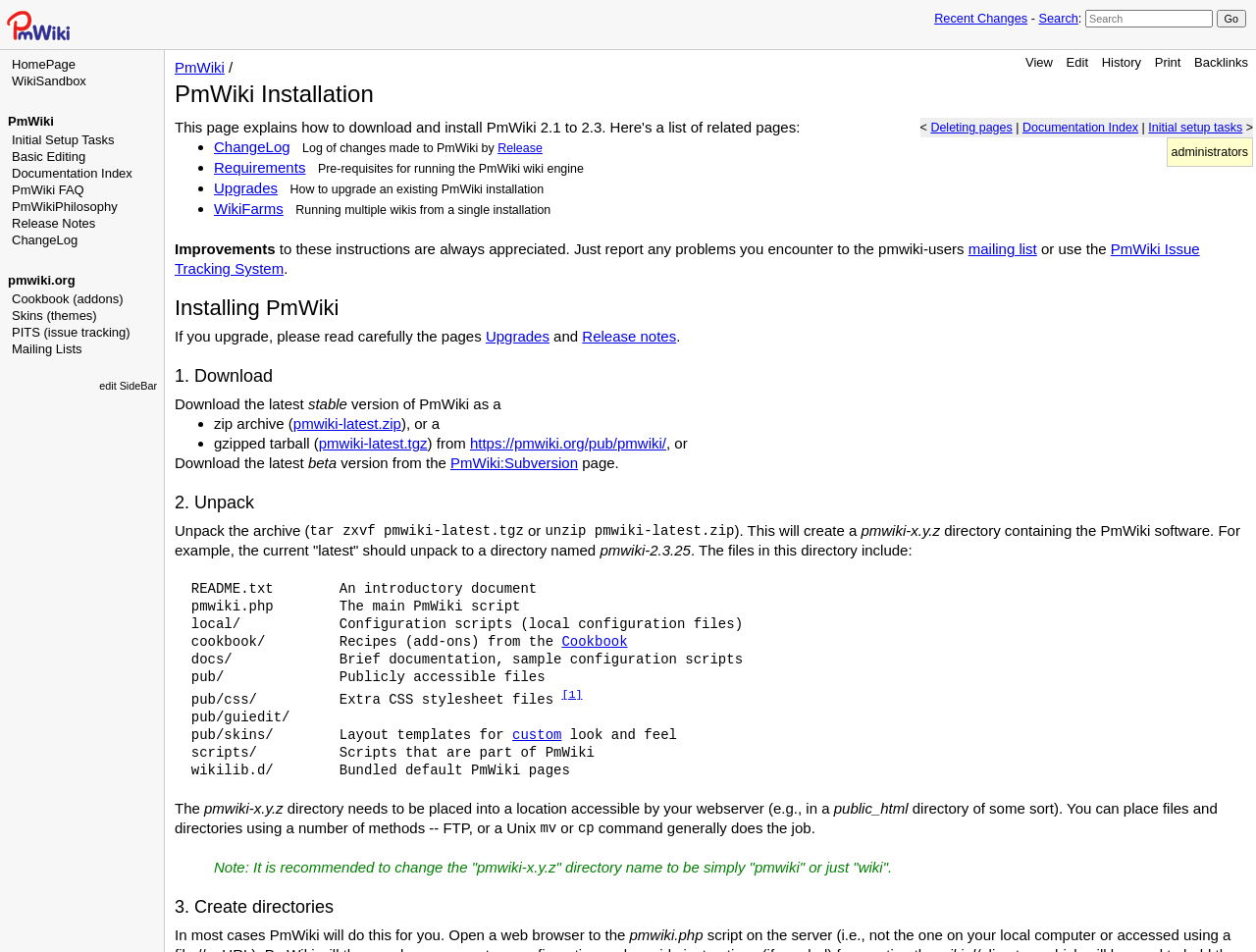Refer to the image and provide an in-depth answer to the question:
How many links are there in the top navigation bar?

The question asks for the number of links in the top navigation bar. From the webpage, we can see that there are links 'Recent Changes', 'Search', 'HomePage', 'WikiSandbox', and 'PmWiki' in the top navigation bar. Therefore, there are 5 links in the top navigation bar.